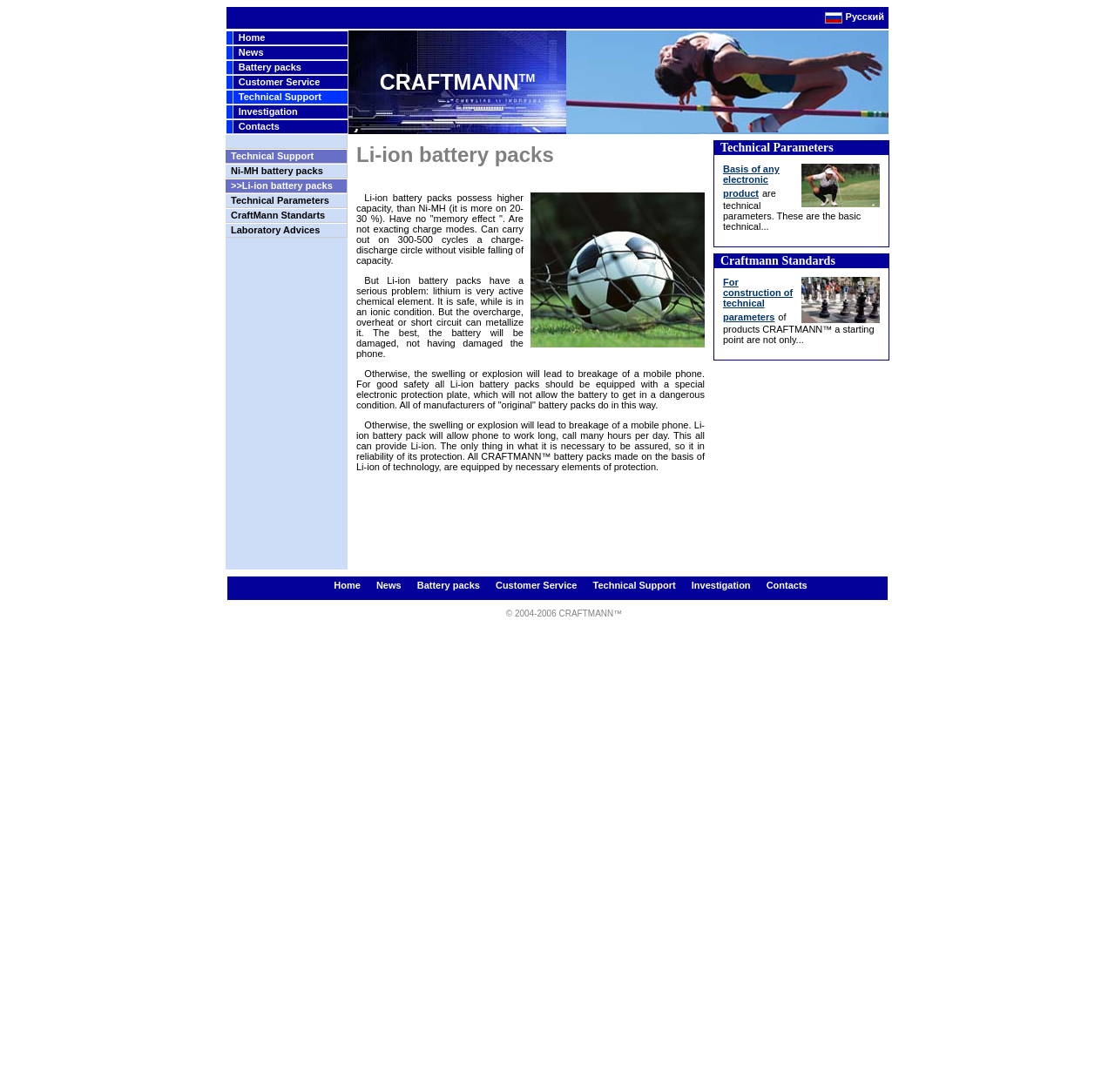Can you identify the bounding box coordinates of the clickable region needed to carry out this instruction: 'Click on the Technical Parameters link'? The coordinates should be four float numbers within the range of 0 to 1, stated as [left, top, right, bottom].

[0.207, 0.179, 0.295, 0.188]